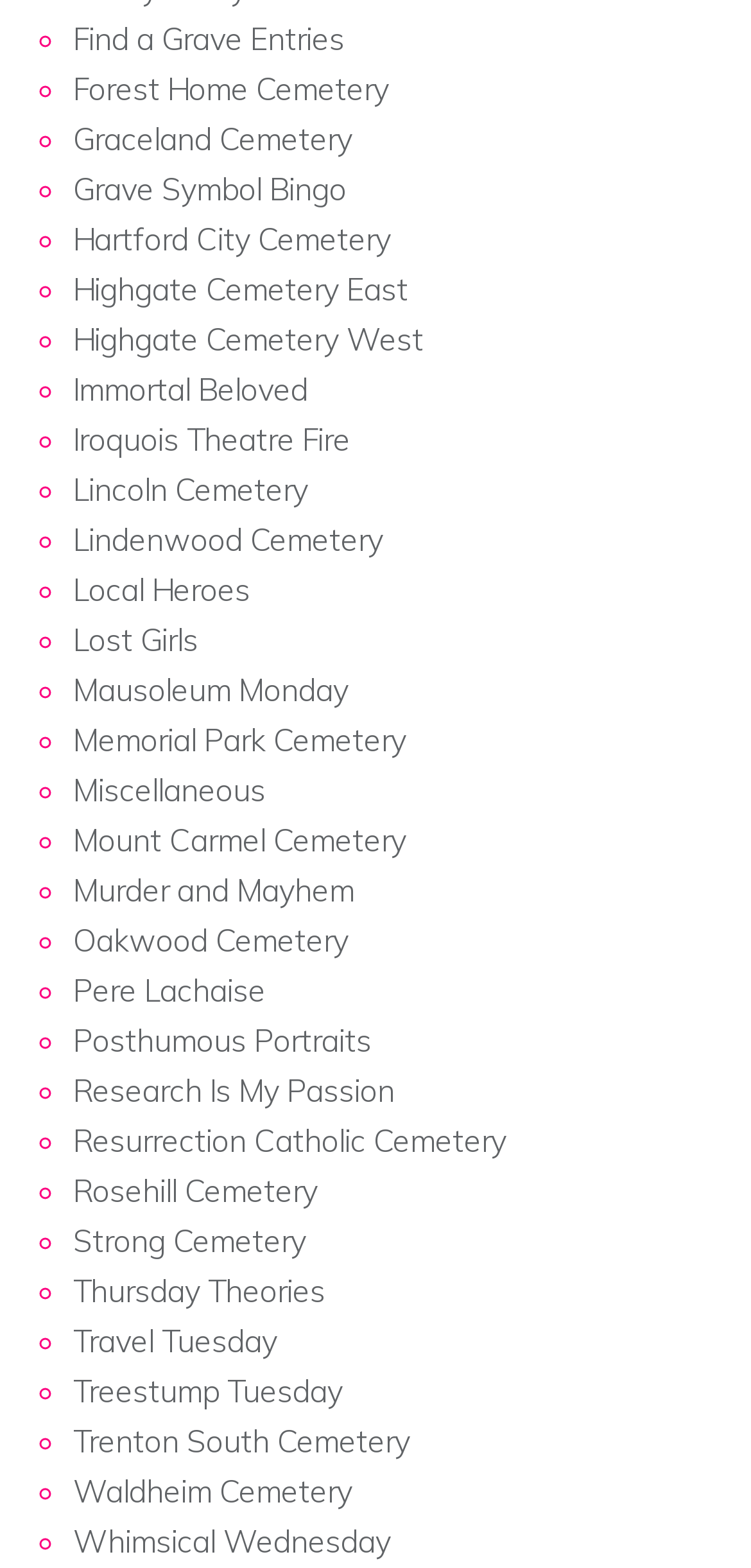Please indicate the bounding box coordinates of the element's region to be clicked to achieve the instruction: "Explore Grave Symbol Bingo". Provide the coordinates as four float numbers between 0 and 1, i.e., [left, top, right, bottom].

[0.097, 0.108, 0.462, 0.133]